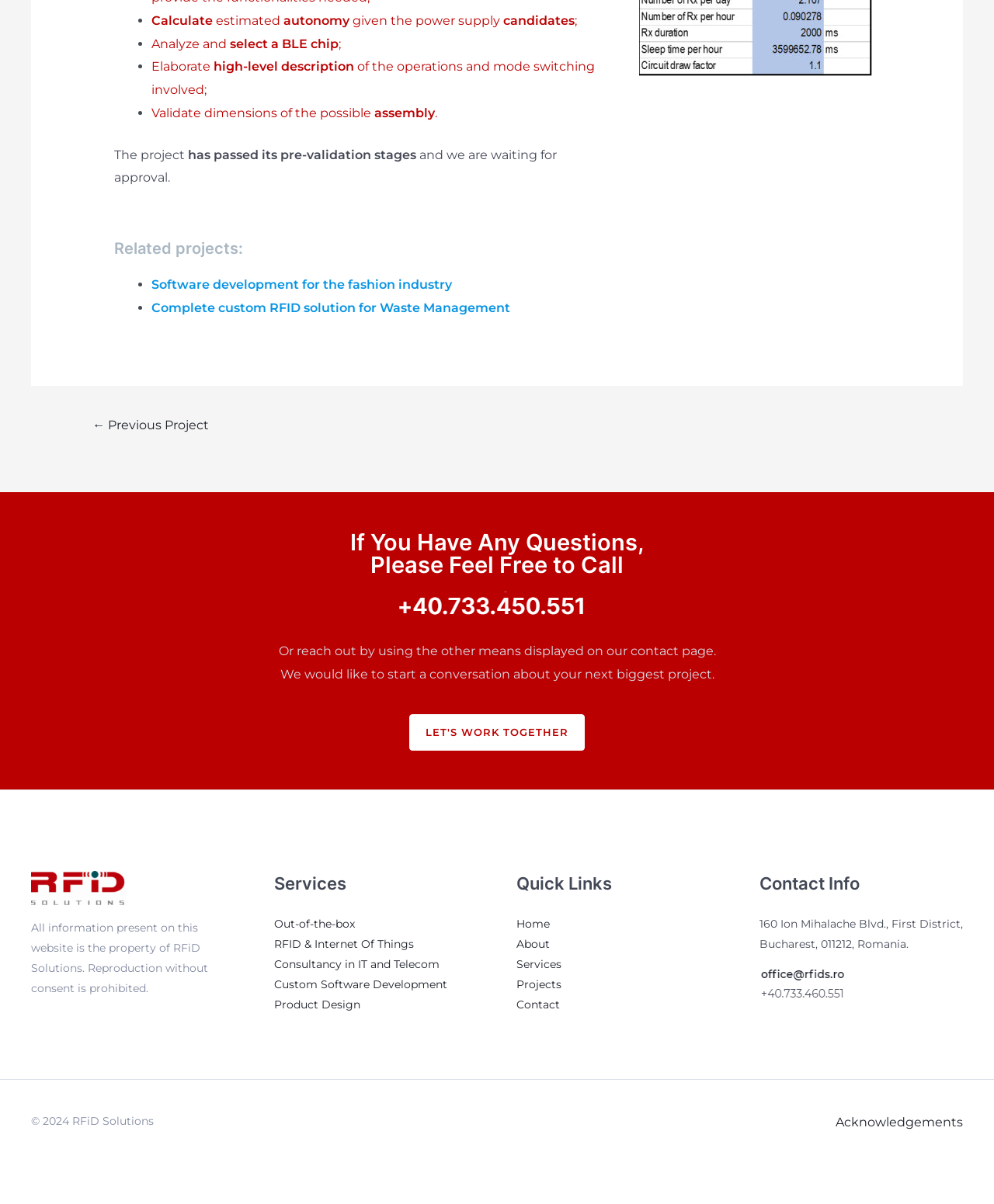Determine the bounding box coordinates in the format (top-left x, top-left y, bottom-right x, bottom-right y). Ensure all values are floating point numbers between 0 and 1. Identify the bounding box of the UI element described by: Terms and conditions of use

None